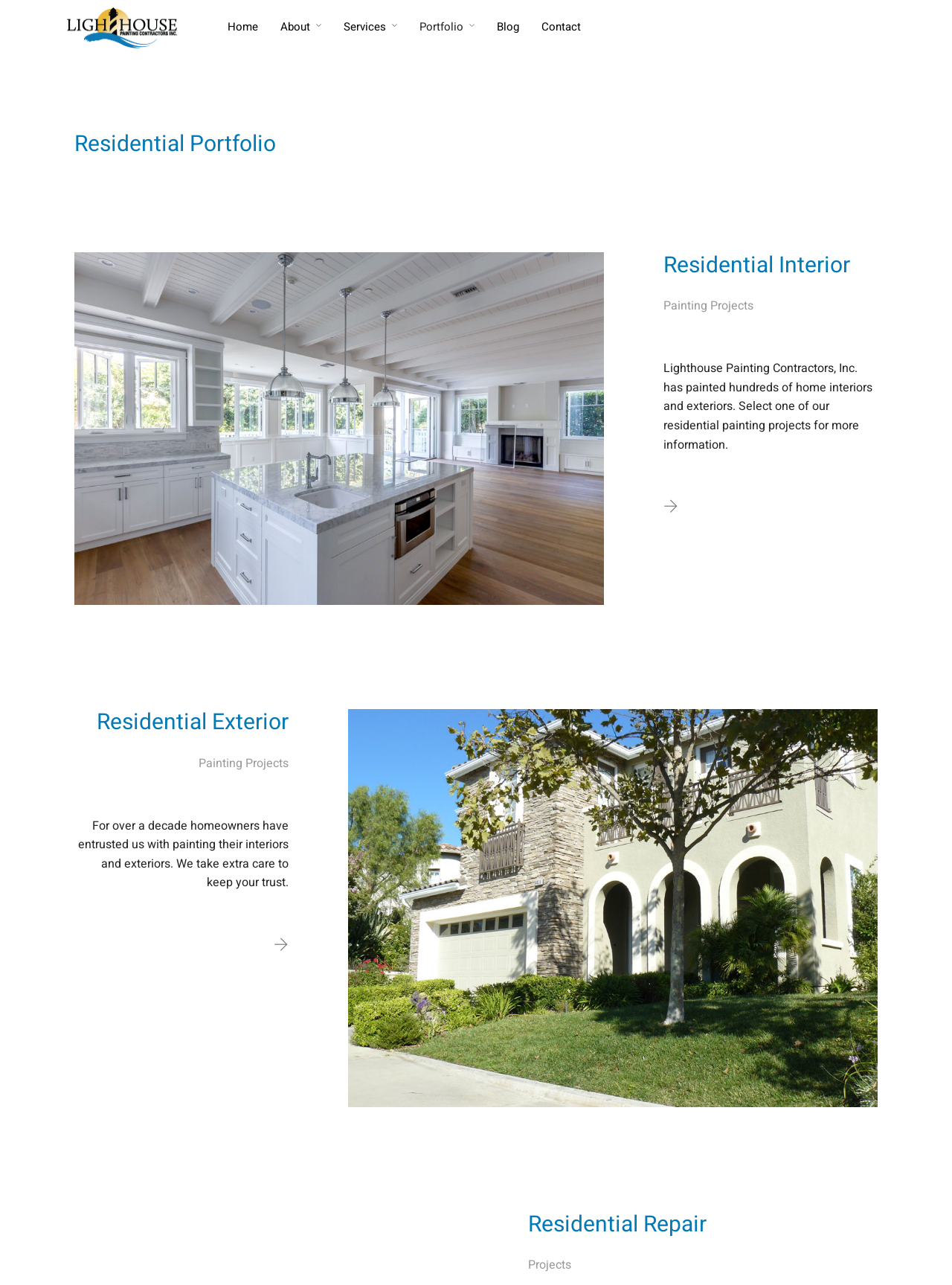How many types of residential painting projects are showcased?
With the help of the image, please provide a detailed response to the question.

The webpage showcases three types of residential painting projects: Residential Interior, Residential Exterior, and Residential Repair, each with a brief description and an image.